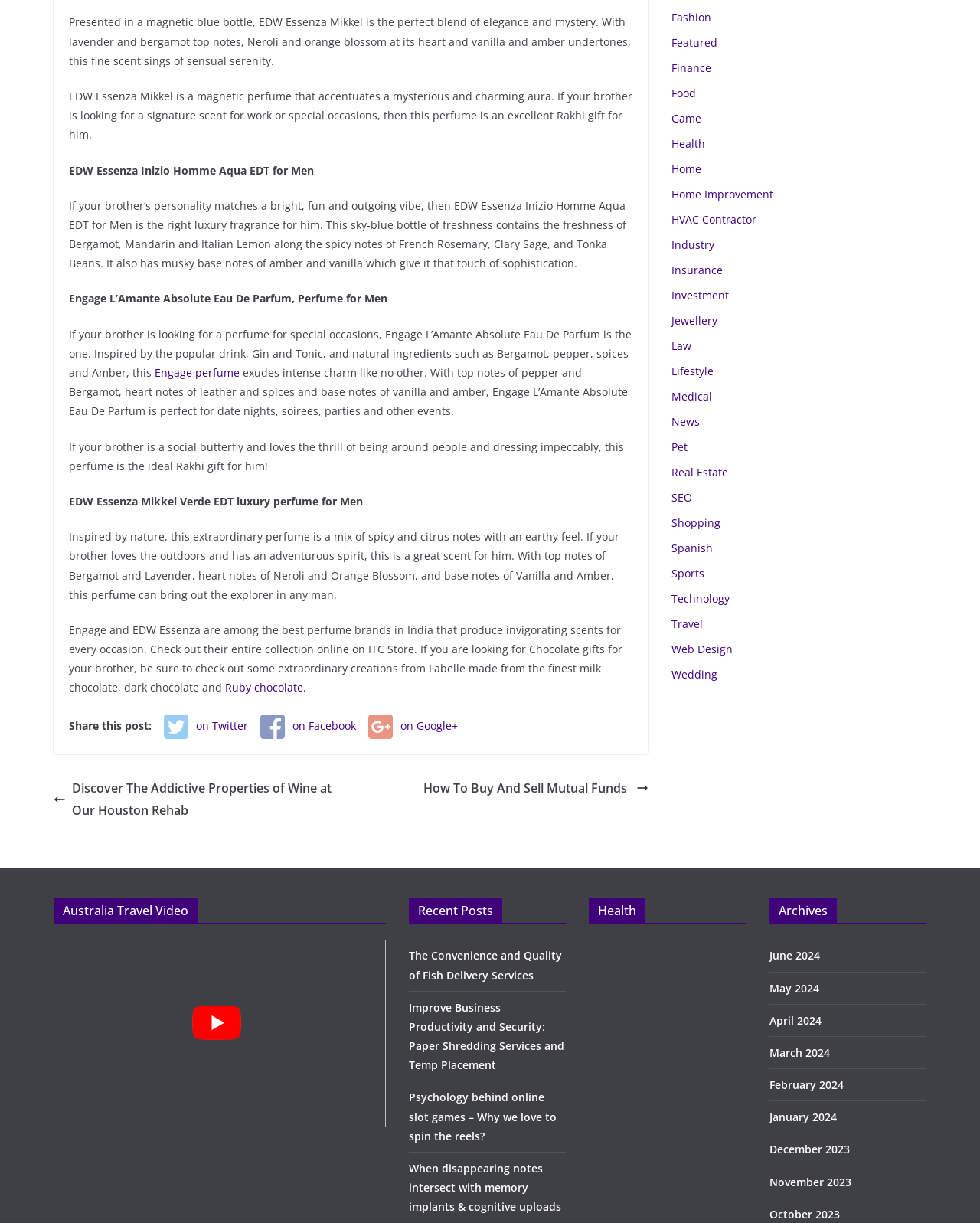Pinpoint the bounding box coordinates of the element that must be clicked to accomplish the following instruction: "Explore Workshops". The coordinates should be in the format of four float numbers between 0 and 1, i.e., [left, top, right, bottom].

None